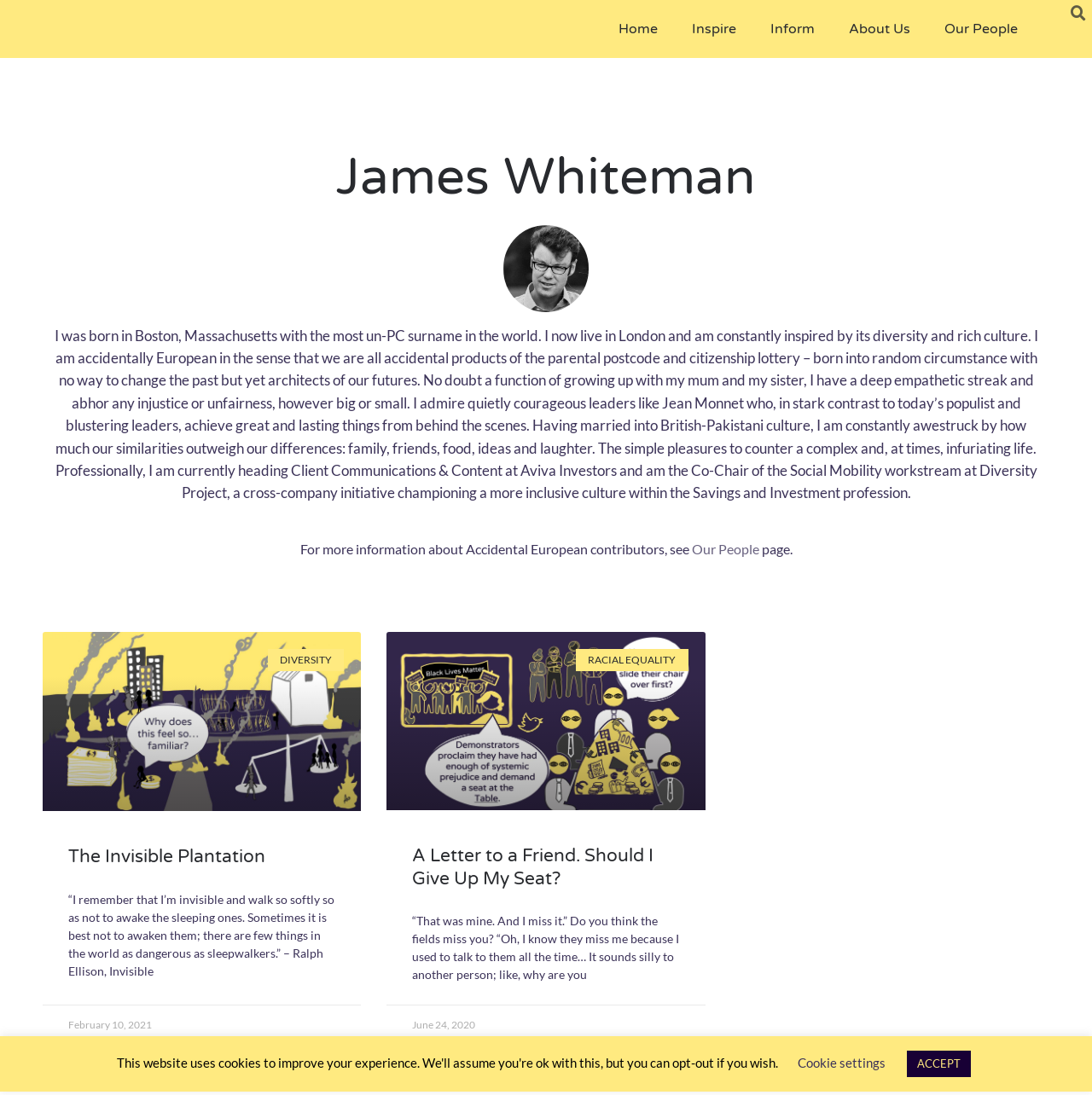Identify the bounding box coordinates of the specific part of the webpage to click to complete this instruction: "read about Racial Equality".

[0.538, 0.597, 0.619, 0.608]